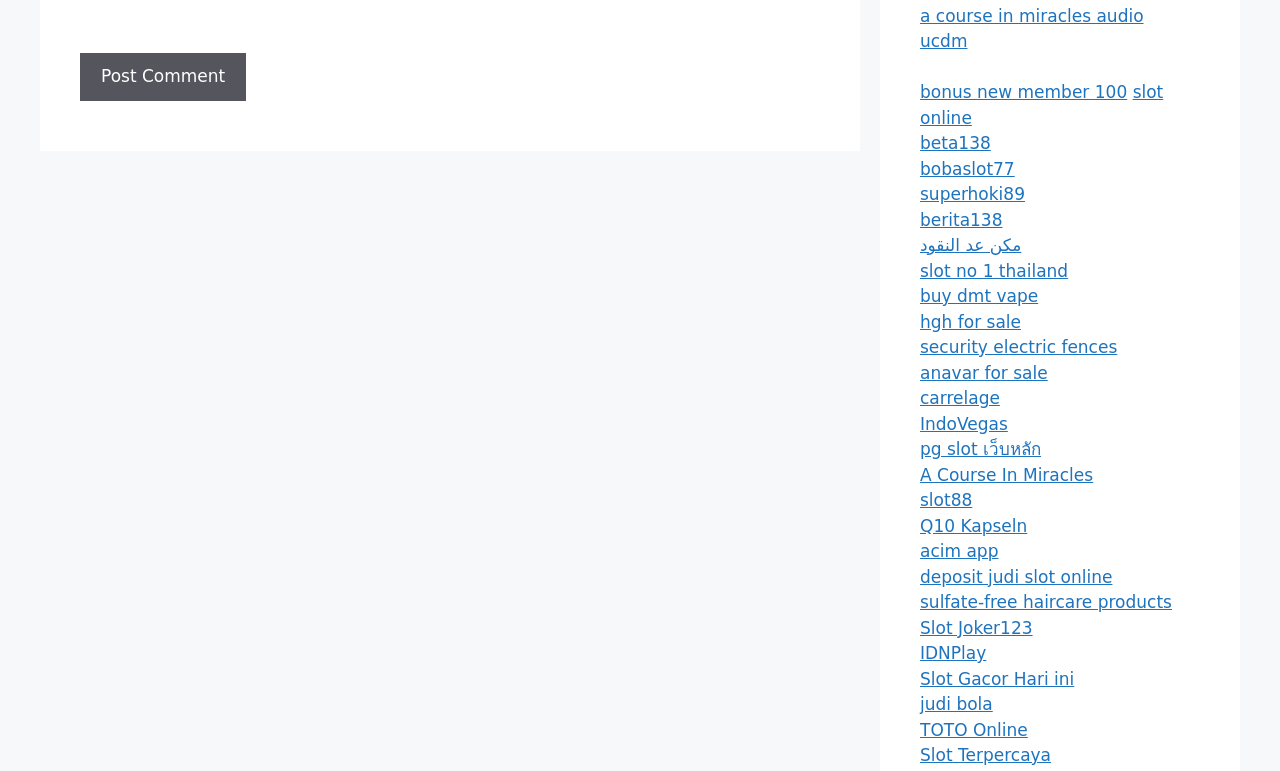Provide the bounding box coordinates for the area that should be clicked to complete the instruction: "Check 'Slot Terpercaya'".

[0.719, 0.966, 0.821, 0.992]